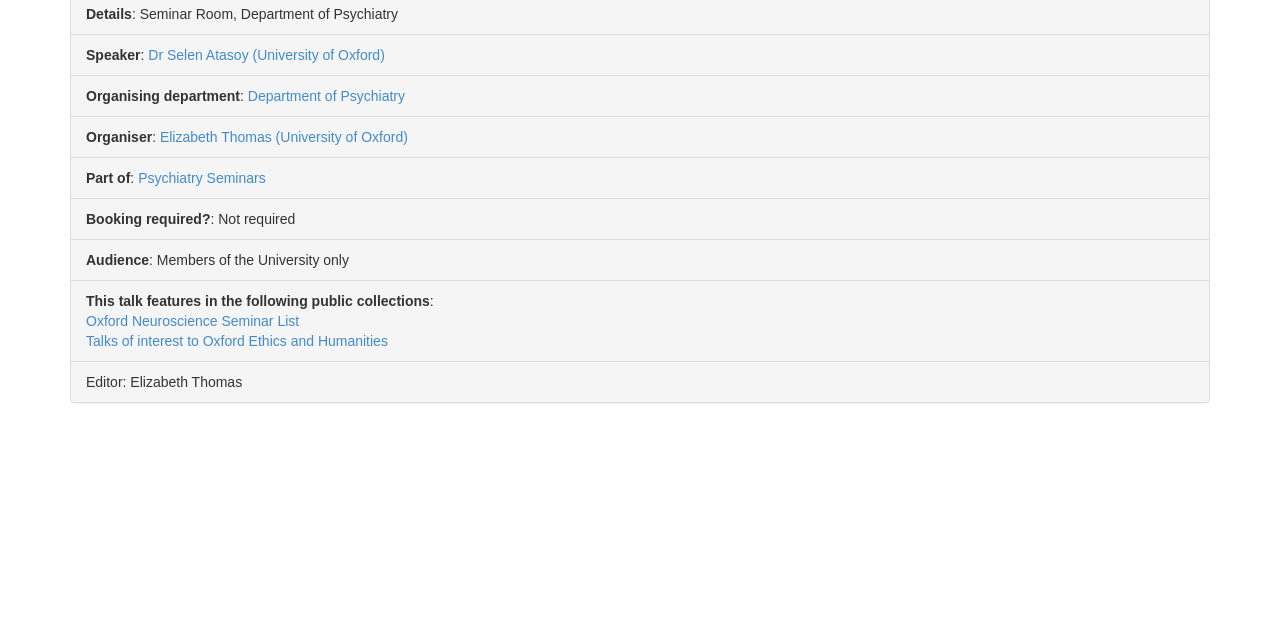Please determine the bounding box coordinates for the element with the description: "Oxford Neuroscience Seminar List".

[0.067, 0.489, 0.234, 0.514]